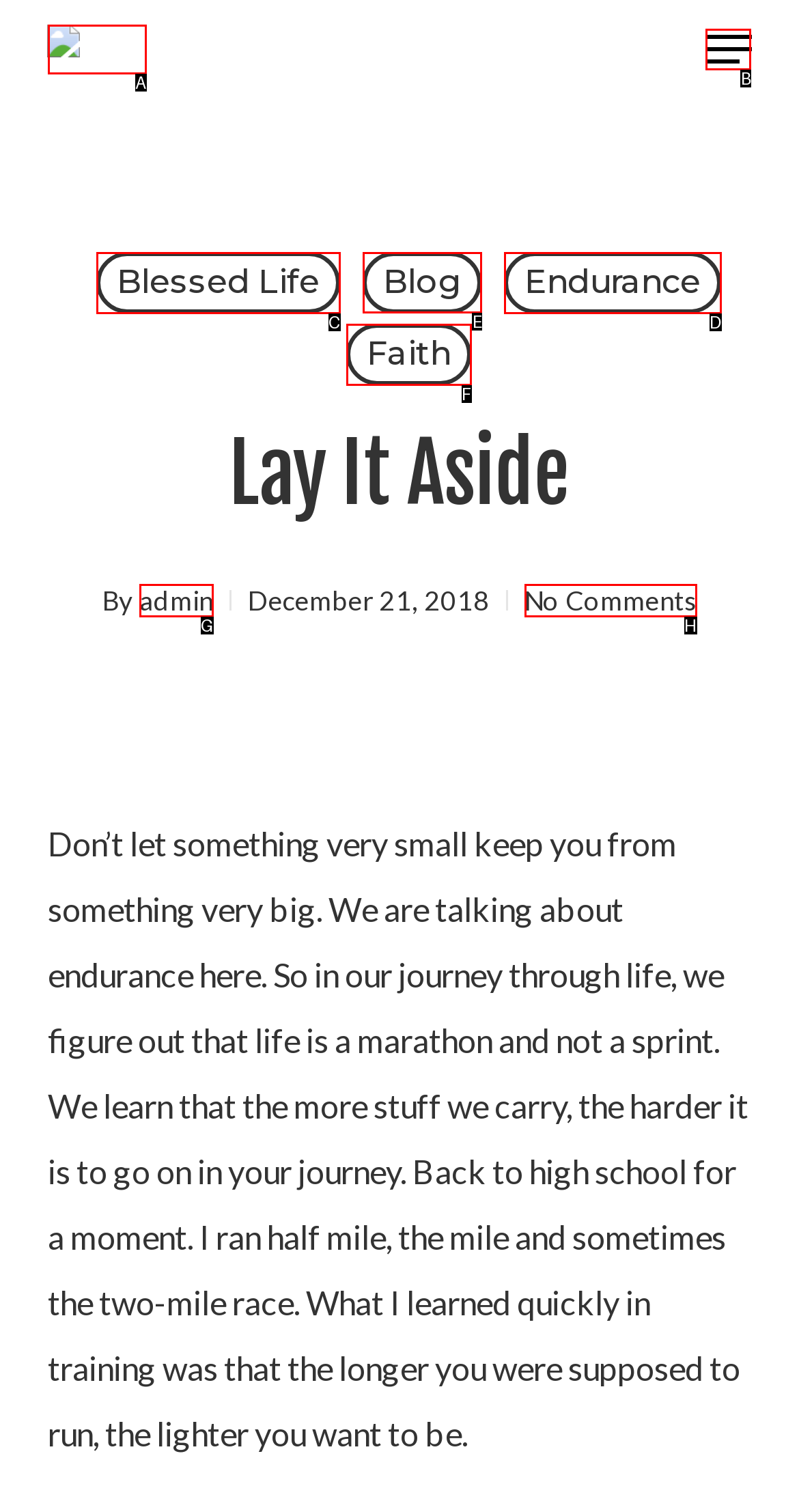Choose the HTML element you need to click to achieve the following task: Visit the blog page
Respond with the letter of the selected option from the given choices directly.

E